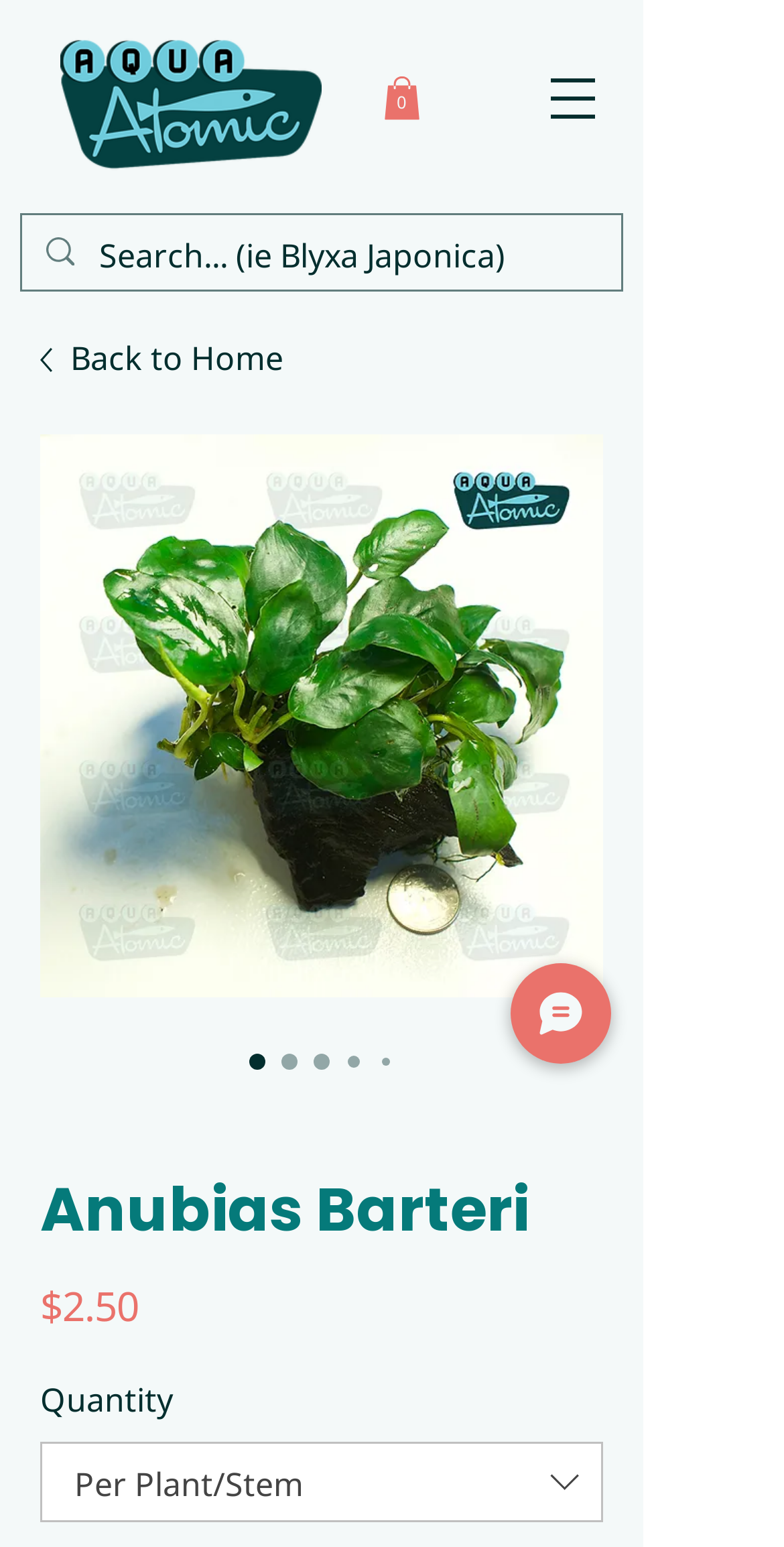Using the given element description, provide the bounding box coordinates (top-left x, top-left y, bottom-right x, bottom-right y) for the corresponding UI element in the screenshot: parent_node: 0 aria-label="Open navigation menu"

[0.667, 0.031, 0.795, 0.096]